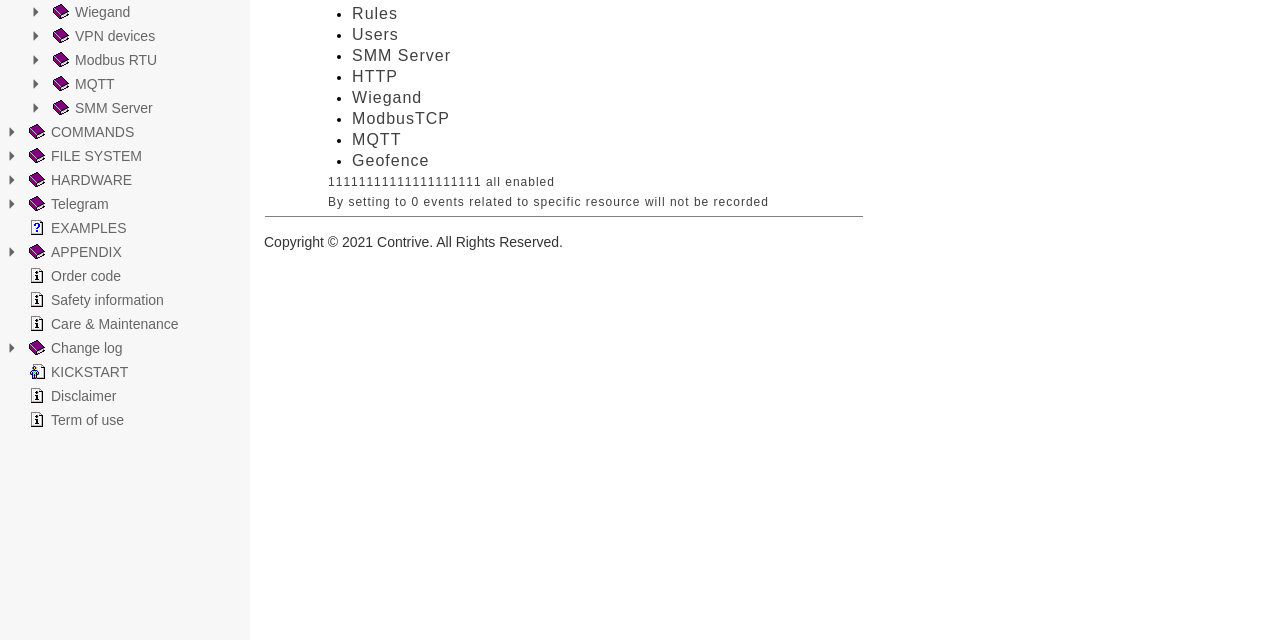Predict the bounding box of the UI element based on the description: "KICKSTART". The coordinates should be four float numbers between 0 and 1, formatted as [left, top, right, bottom].

[0.019, 0.562, 0.103, 0.6]